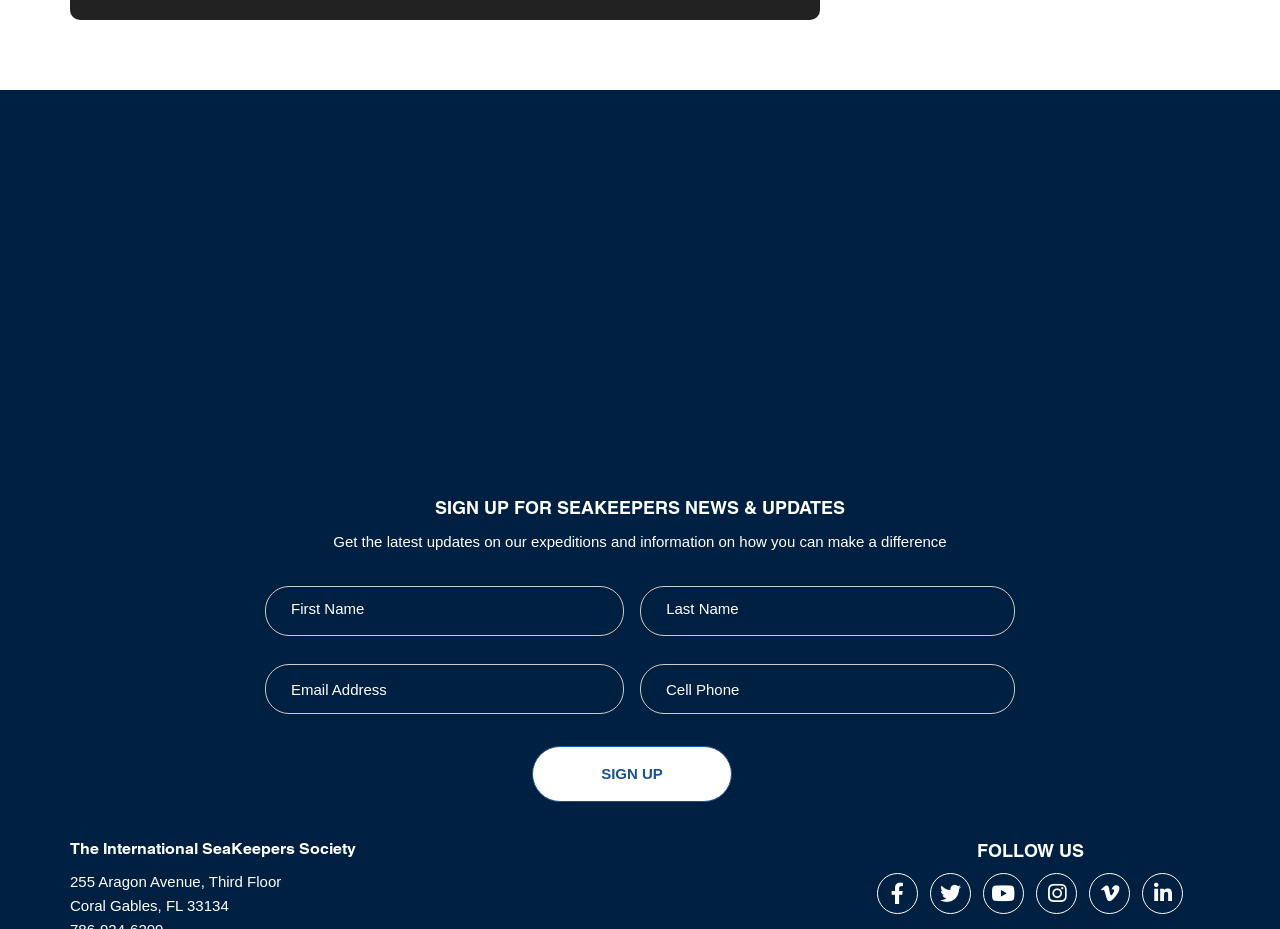Provide a short answer using a single word or phrase for the following question: 
What is the logo of the organization?

SK-WHITE-Logo